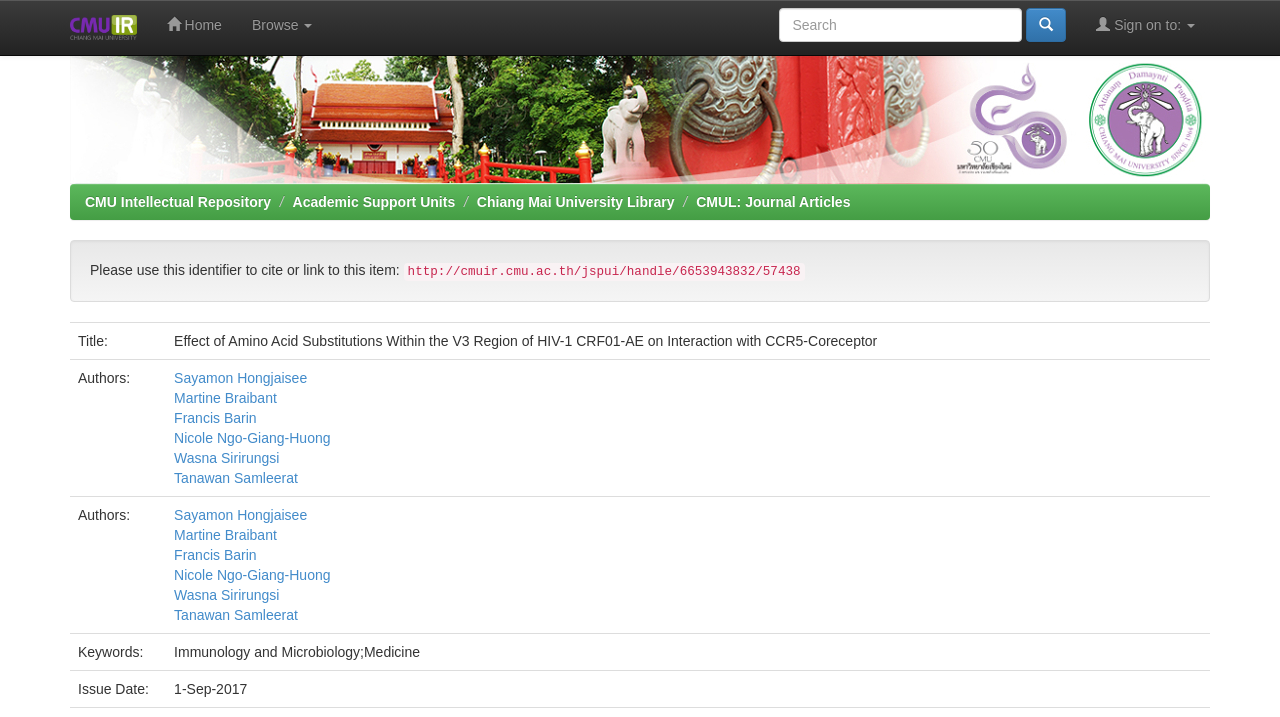Use the details in the image to answer the question thoroughly: 
What is the name of the repository?

The name of the repository can be found at the top of the webpage, where it is written as 'CMU Intellectual Repository: Effect of Amino Acid Substitutions Within the V3 Region of HIV-1 CRF01-AE on Interaction with CCR5-Coreceptor'. The 'CMU Intellectual Repository' part is the name of the repository.